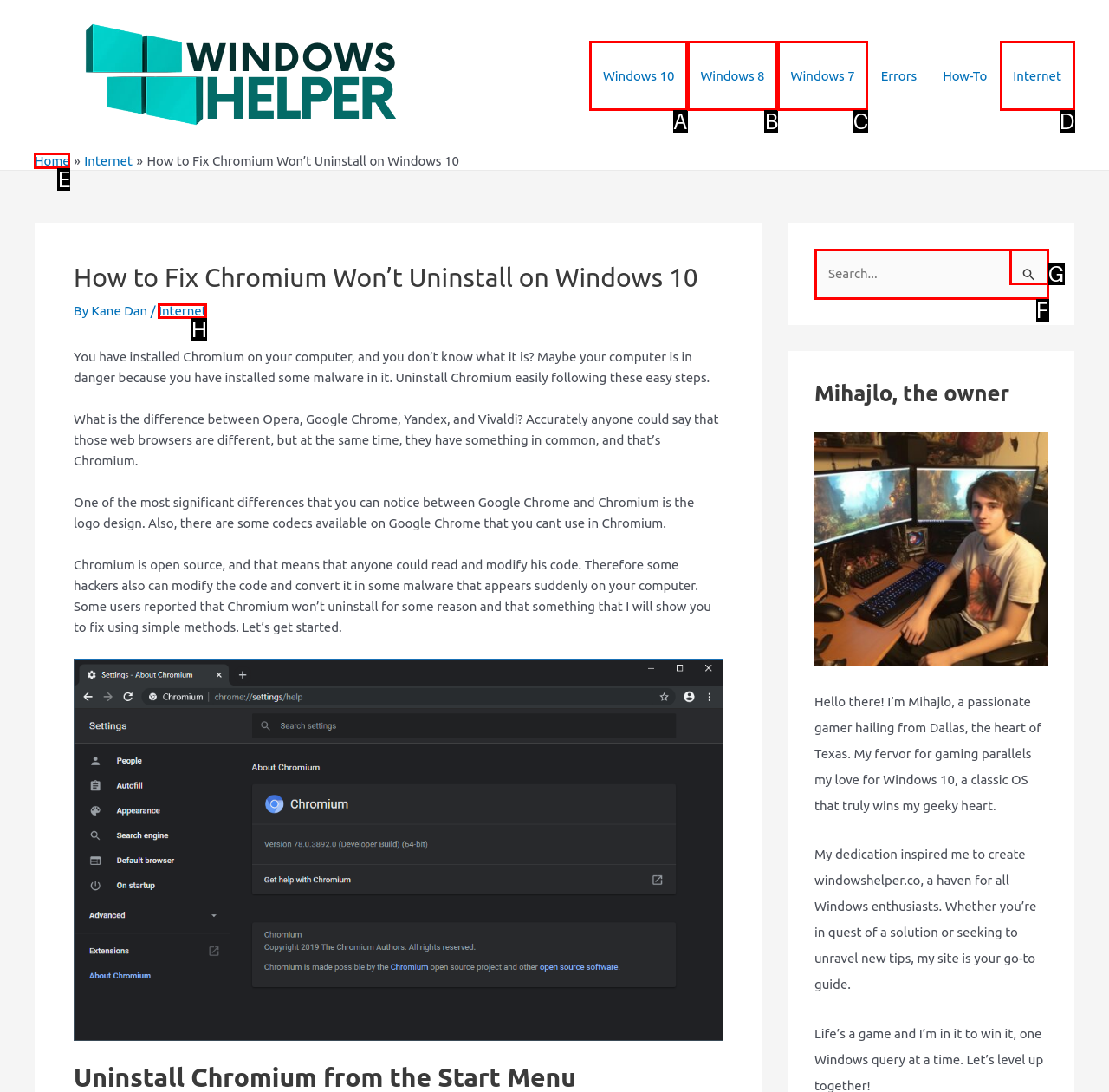Identify the letter of the UI element you need to select to accomplish the task: Visit the Home page.
Respond with the option's letter from the given choices directly.

E